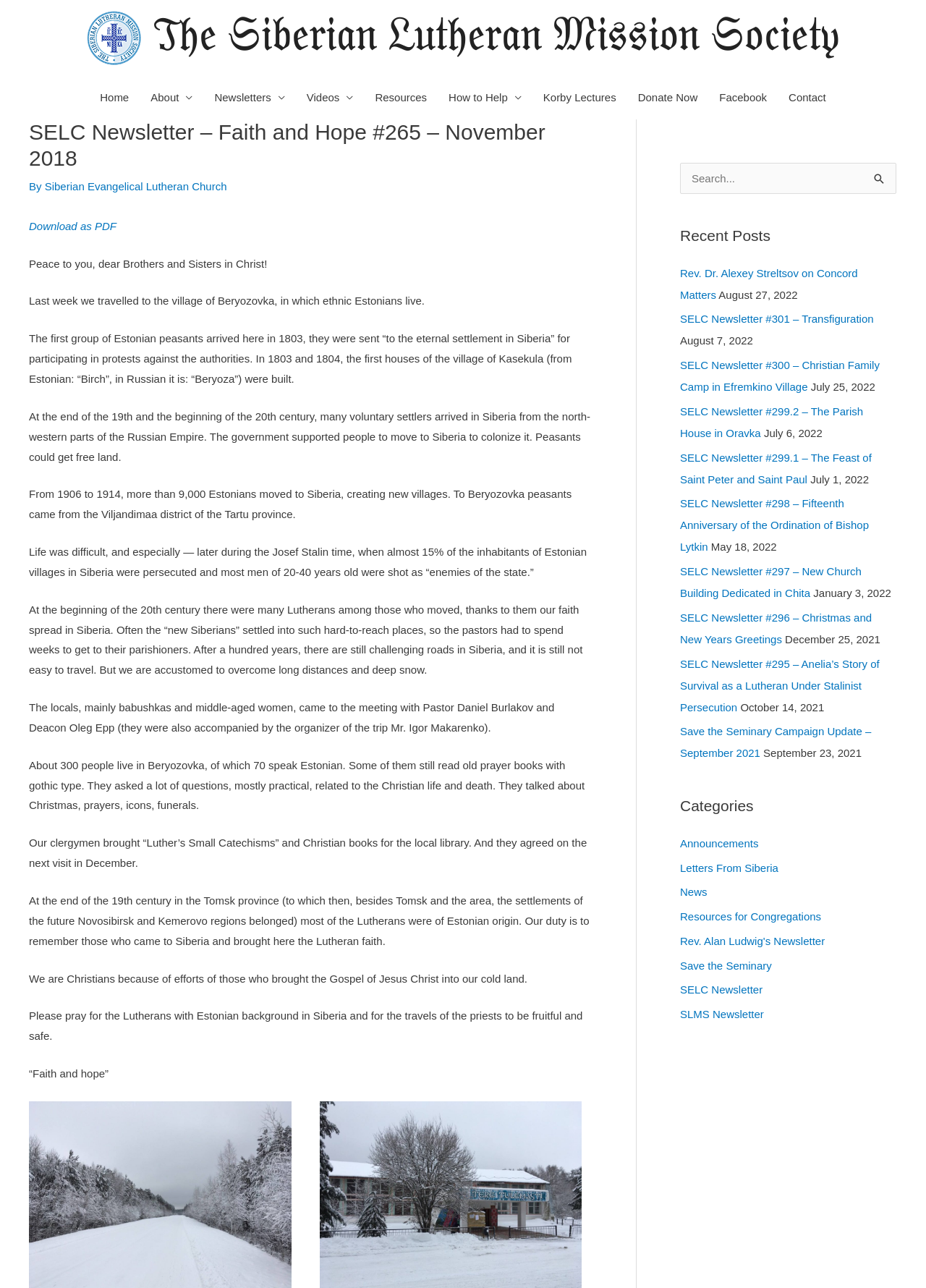Explain in detail what is displayed on the webpage.

This webpage is the newsletter "Faith and Hope #265 – November 2018" from the Siberian Lutheran Mission Society. At the top, there is a logo of the organization, accompanied by a link to the society's website. Below the logo, there is a navigation menu with links to various sections of the website, including "Home", "About", "Newsletters", "Videos", "Resources", "How to Help", "Korby Lectures", "Donate Now", "Facebook", and "Contact".

The main content of the newsletter is a series of paragraphs describing a trip to the village of Beryozovka, where ethnic Estonians live. The text discusses the history of Estonian settlers in Siberia, their struggles, and the spread of Lutheran faith in the region. The newsletter also mentions a meeting with Pastor Daniel Burlakov and Deacon Oleg Epp, where they discussed Christian life and death with the locals.

On the right side of the page, there are three sections: "Search", "Recent Posts", and "Categories". The "Search" section allows users to search for specific content on the website. The "Recent Posts" section lists several recent newsletters, including their titles and dates. The "Categories" section lists various categories of content on the website, such as "Announcements", "Letters From Siberia", "News", and "Resources for Congregations".

At the top left of the page, there is a link to download the newsletter as a PDF file.